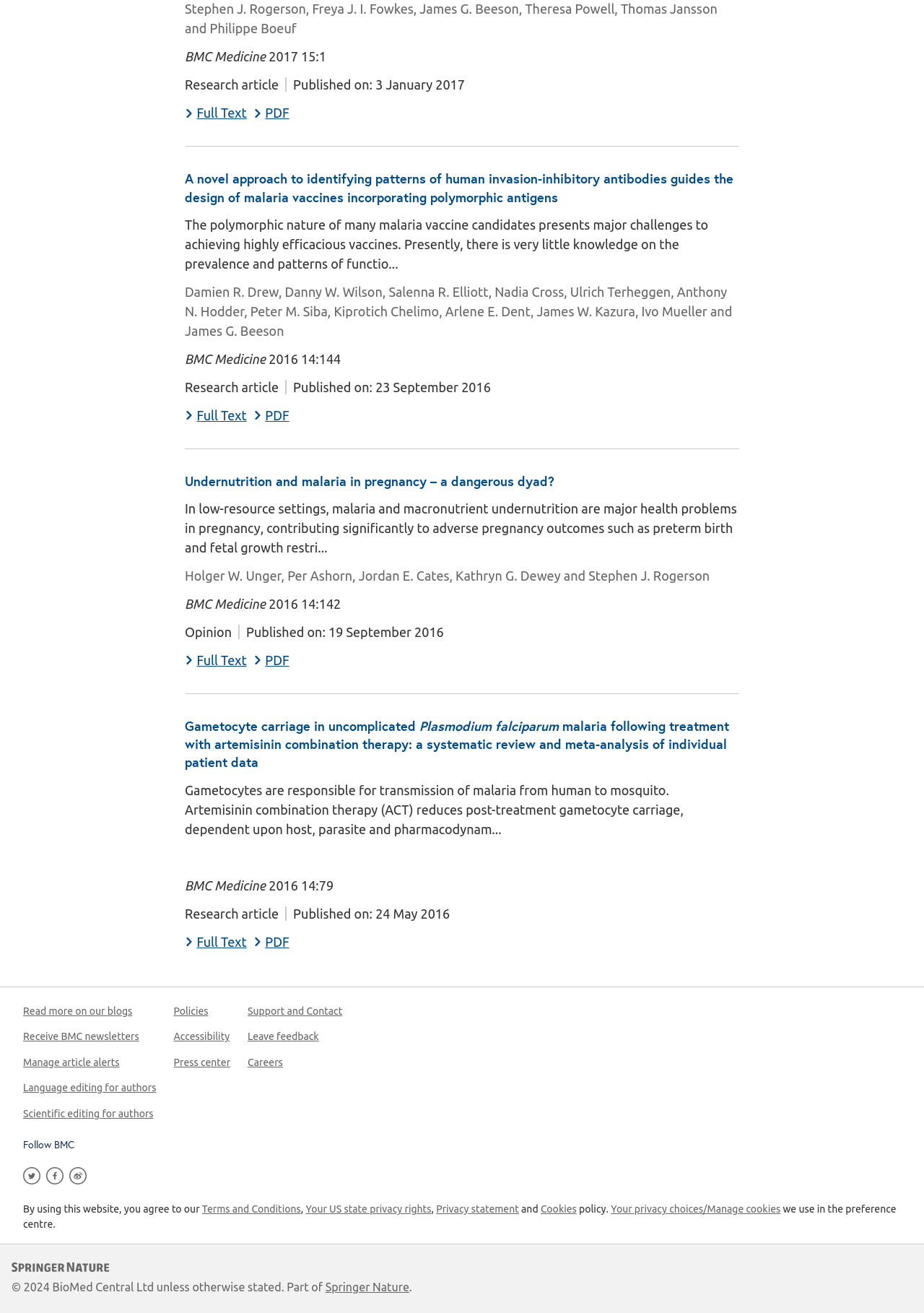Please specify the bounding box coordinates of the clickable region necessary for completing the following instruction: "View Full Text". The coordinates must consist of four float numbers between 0 and 1, i.e., [left, top, right, bottom].

[0.2, 0.309, 0.267, 0.324]